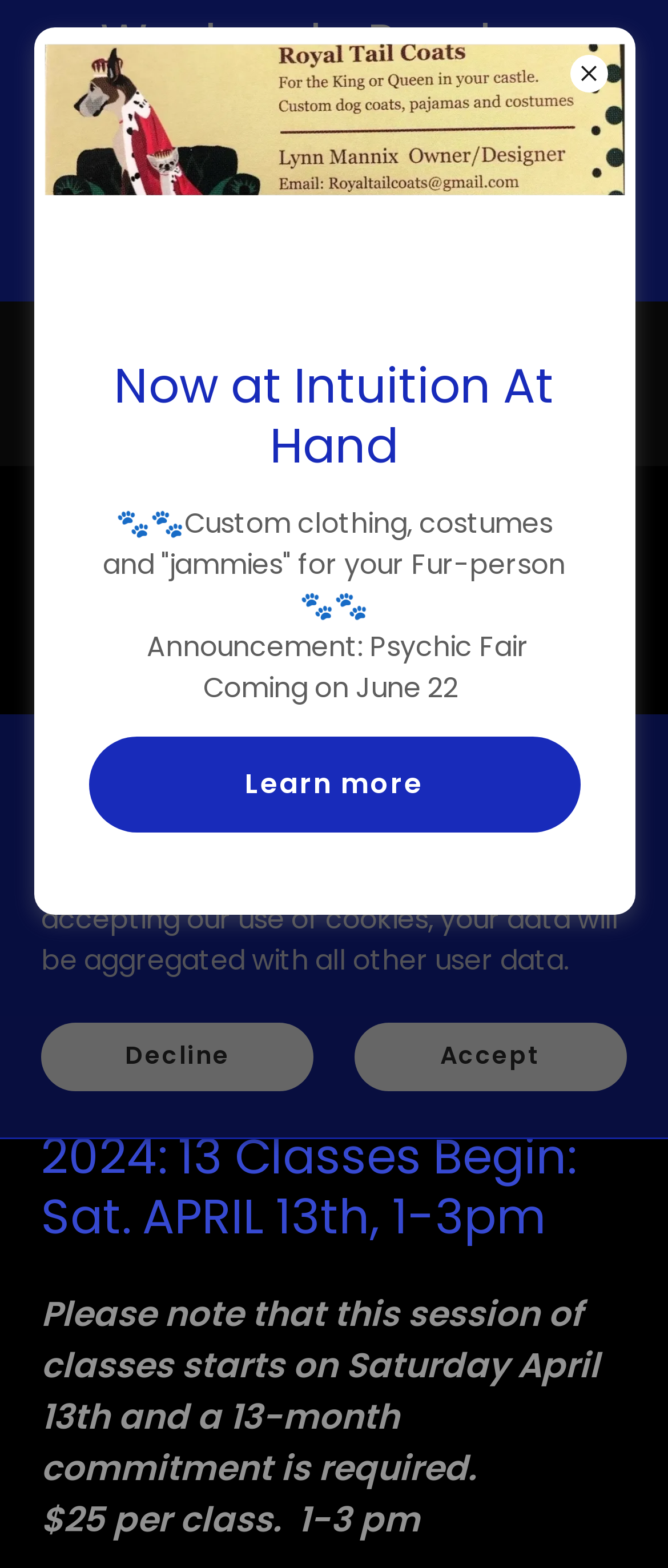Identify the primary heading of the webpage and provide its text.

Learn to Walk a Magickal Path